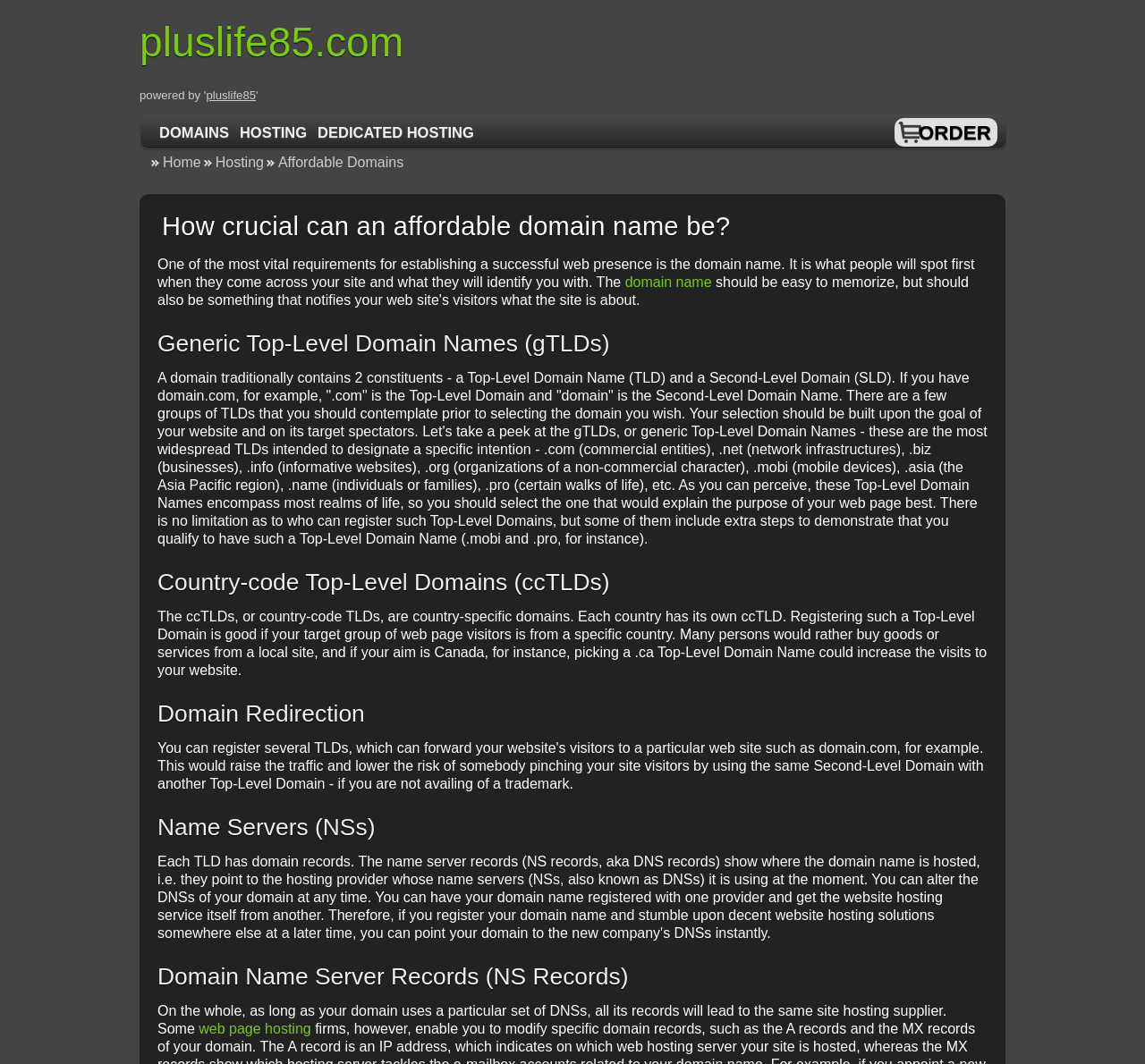Please locate the UI element described by "Dedicated Hosting" and provide its bounding box coordinates.

[0.274, 0.115, 0.418, 0.134]